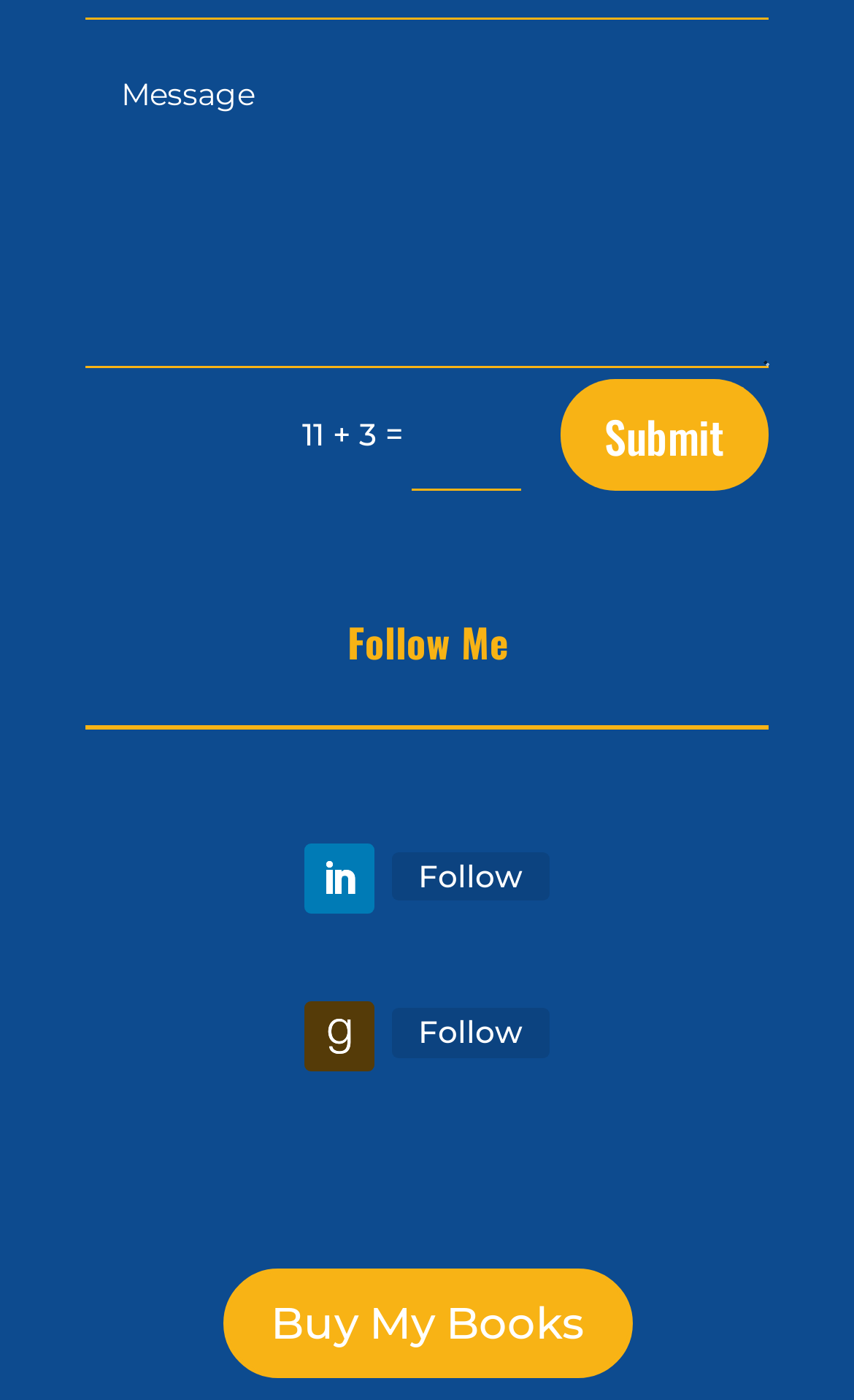From the element description Menu, predict the bounding box coordinates of the UI element. The coordinates must be specified in the format (top-left x, top-left y, bottom-right x, bottom-right y) and should be within the 0 to 1 range.

None